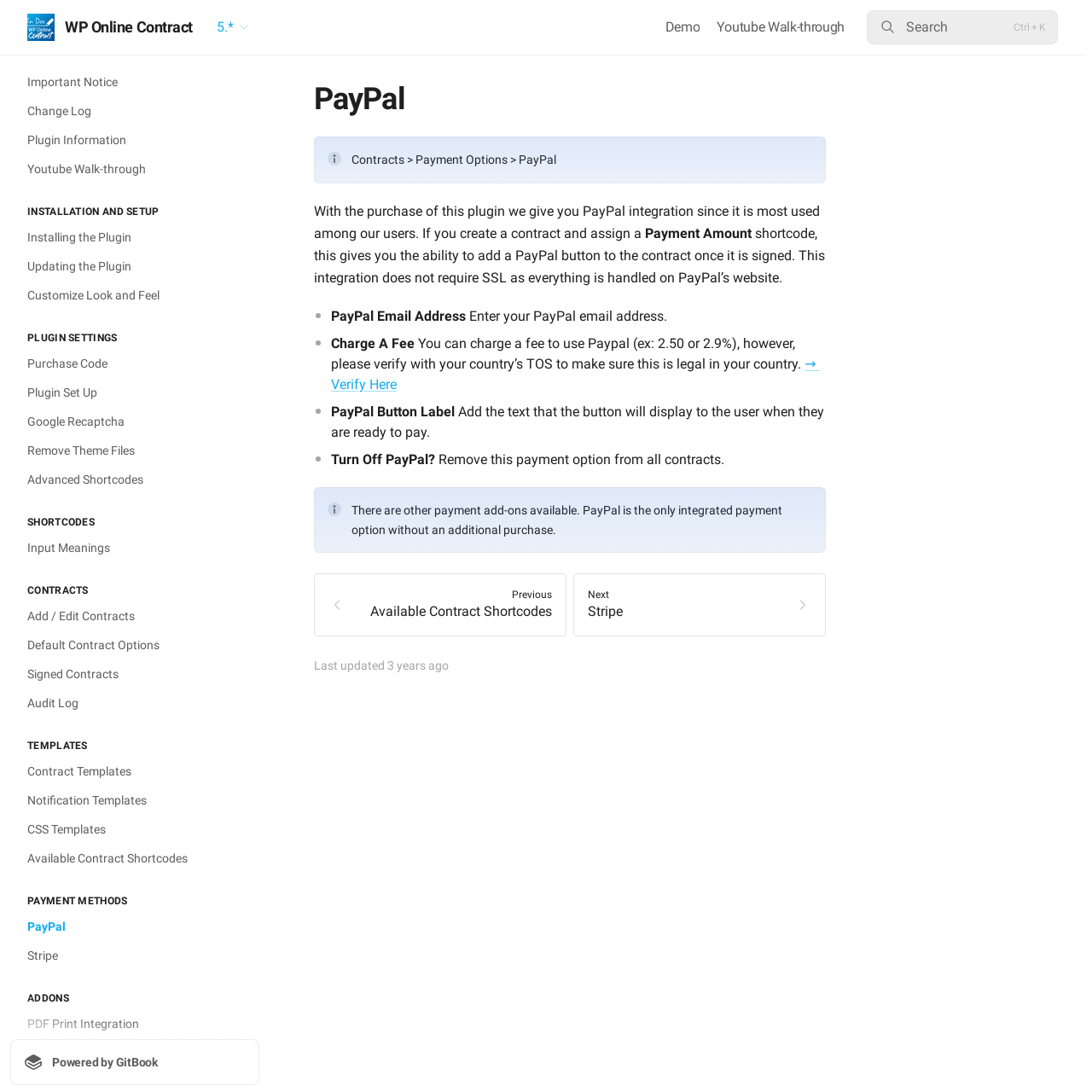What is the purpose of the 'PayPal Button Label' option?
Could you answer the question with a detailed and thorough explanation?

The 'PayPal Button Label' option is mentioned in the PayPal integration section, where it says 'Add the text that the button will display to the user when they are ready to pay.' This suggests that the purpose of this option is to allow users to add custom text to the PayPal button.